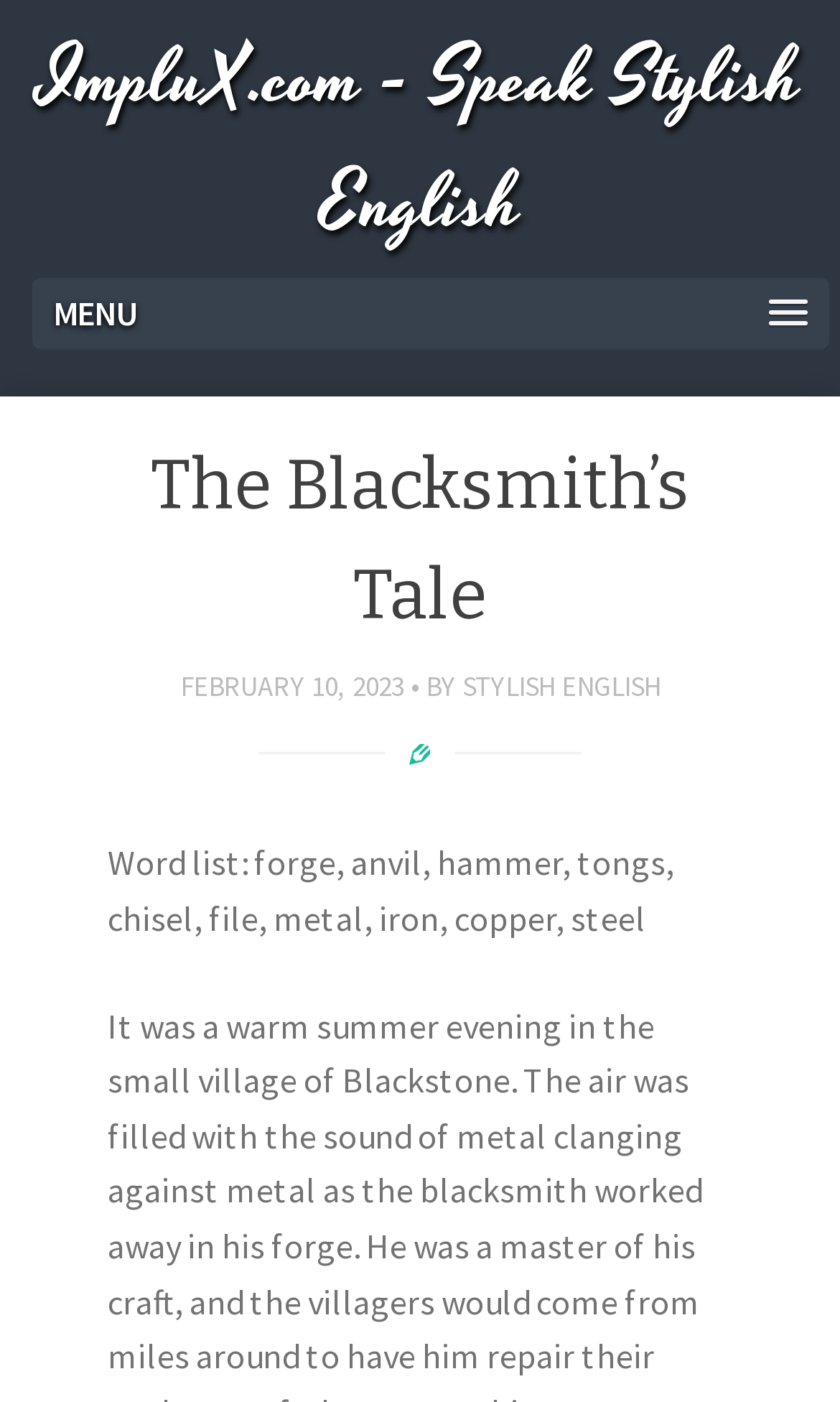What is the date of the story?
Using the information from the image, answer the question thoroughly.

The date of the story is mentioned as FEBRUARY 10, 2023, which is a link on the webpage, indicating that it might be the publication date or the date of the event described in the story.